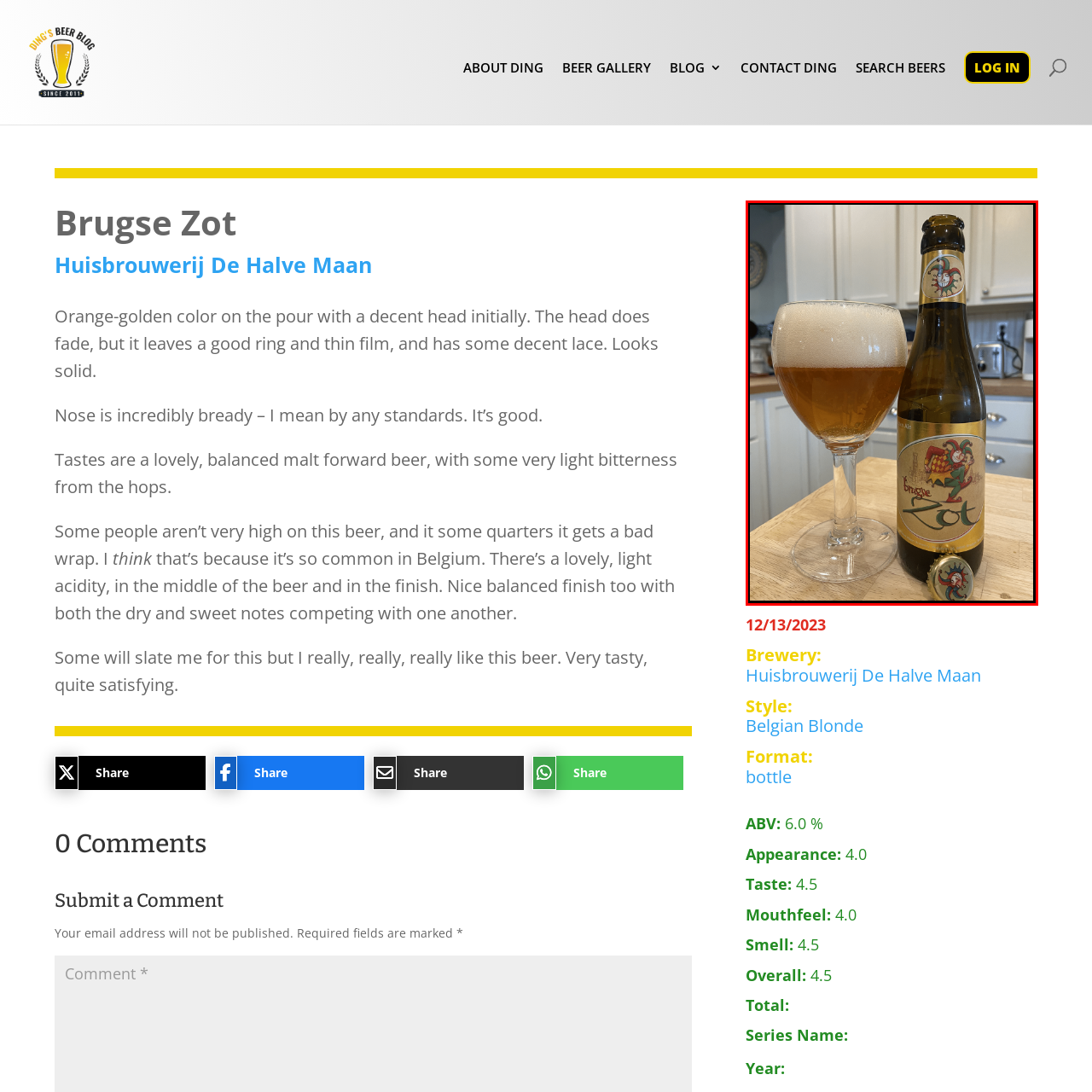Look at the photo within the red outline and describe it thoroughly.

The image showcases a bottle of Brugse Zot, a Belgian blonde beer, alongside a glass filled with the vibrant, golden-hued brew. The glass features a frothy head, demonstrating the beer's carbonation and inviting appearance. The bottle is adorned with an eye-catching label that includes whimsical artwork, highlighting a jester—a nod to the beer's playful character. The scene captures the essence of enjoying a craft beer, set against a cozy kitchen backdrop with soft white cabinetry and countertops, enhancing the inviting atmosphere. A bottle cap lies on the surface, completing the presentation of this delightful Belgian specialty, which boasts an ABV of 6.0%. This beer is known for its balanced malt-forward flavor profile and light bitterness, making it a favorite among craft beer enthusiasts.